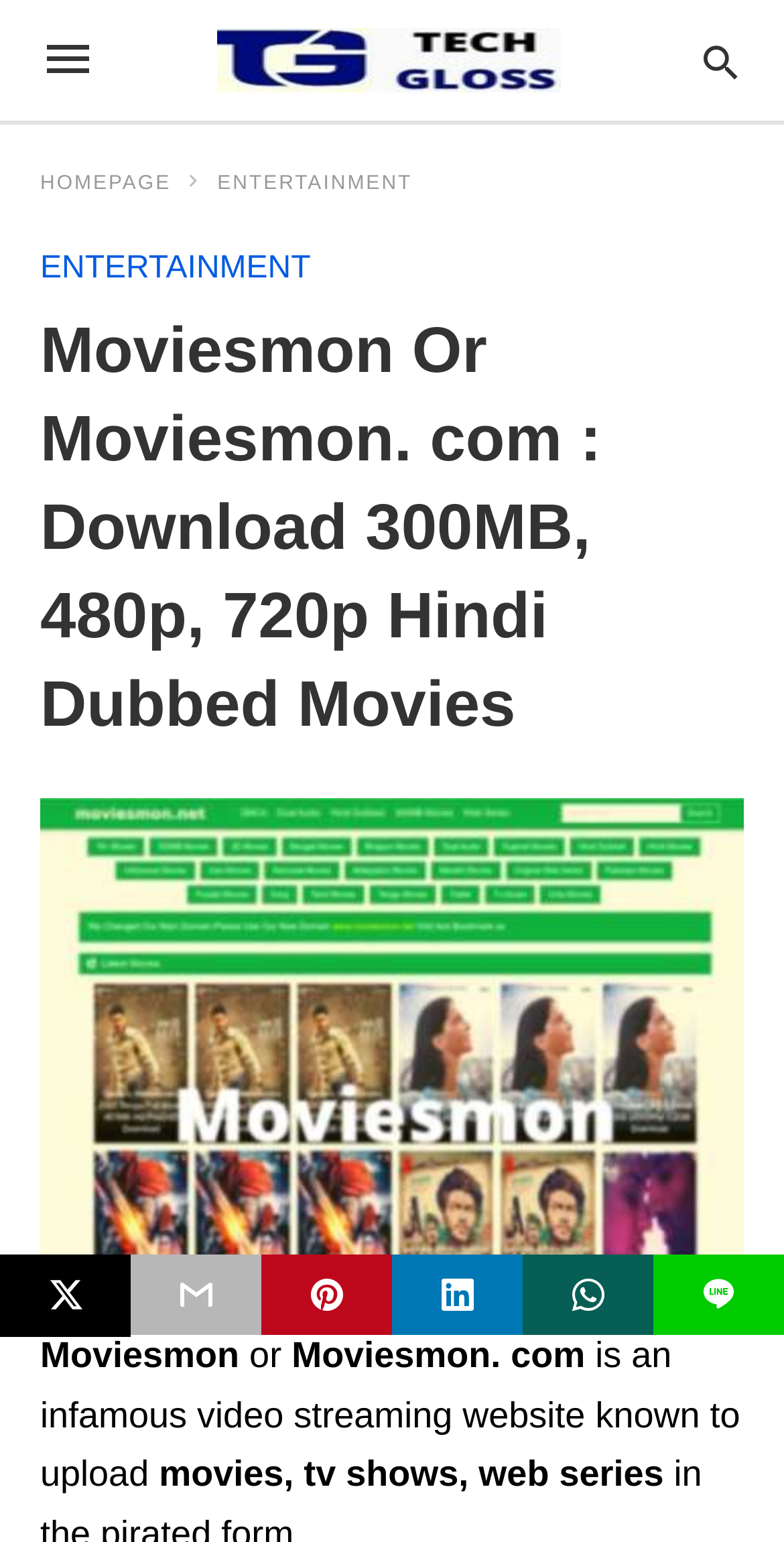Using details from the image, please answer the following question comprehensively:
What social media platforms are available for sharing?

The webpage contains links to social media platforms, including Twitter, which is indicated by the link 'twitter share'.